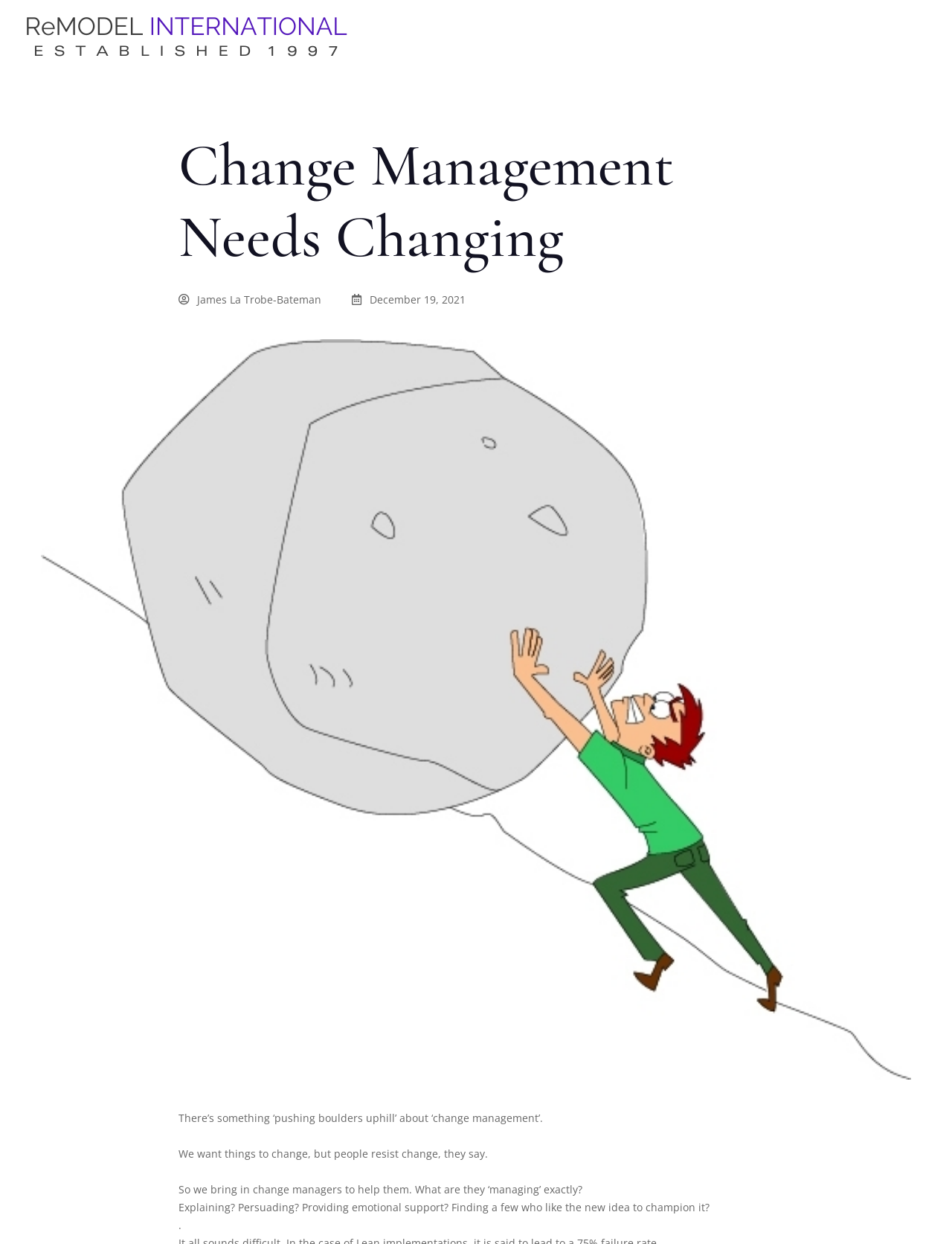Identify and extract the main heading of the webpage.

Change Management Needs Changing